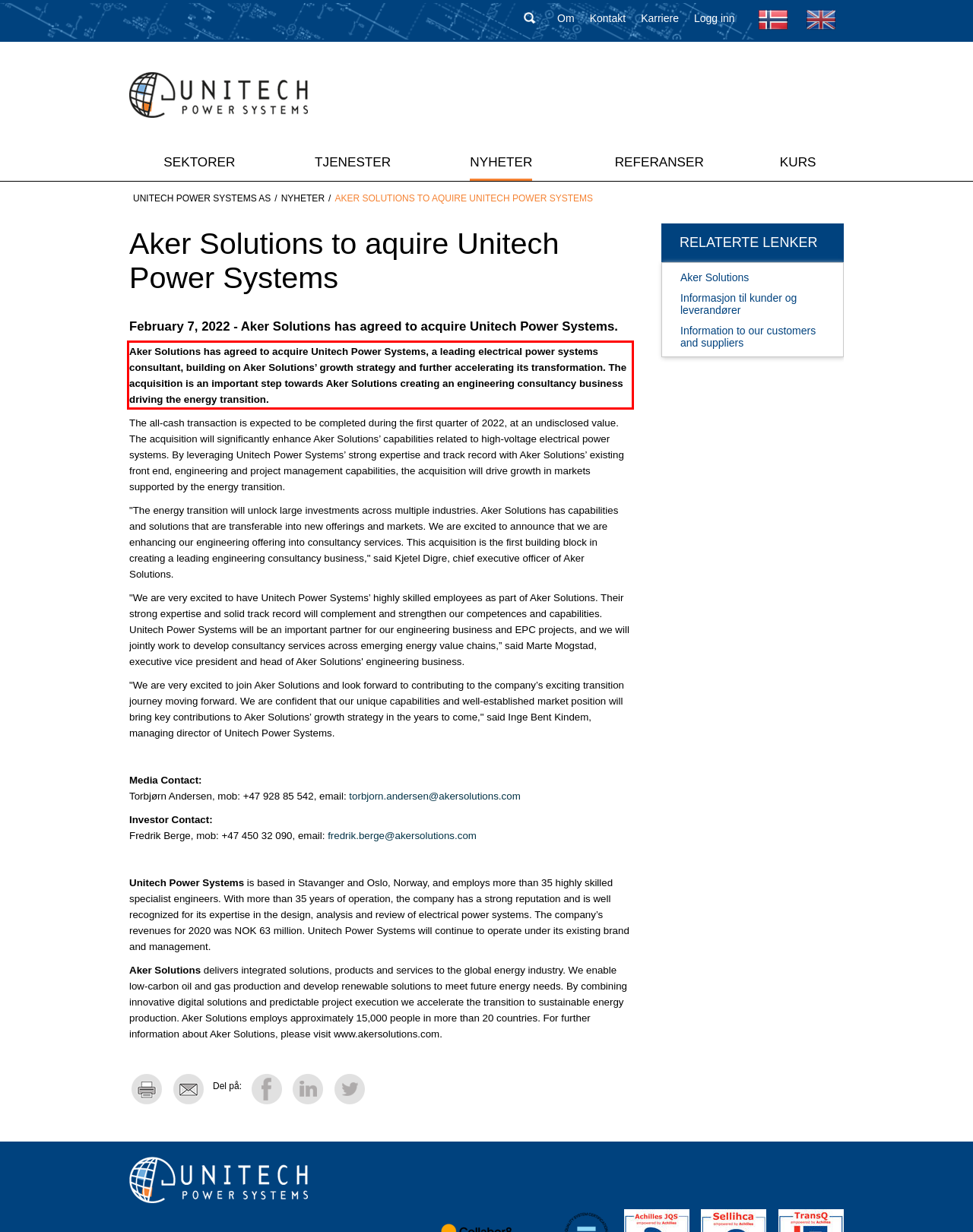Using the provided screenshot, read and generate the text content within the red-bordered area.

Aker Solutions has agreed to acquire Unitech Power Systems, a leading electrical power systems consultant, building on Aker Solutions’ growth strategy and further accelerating its transformation. The acquisition is an important step towards Aker Solutions creating an engineering consultancy business driving the energy transition.